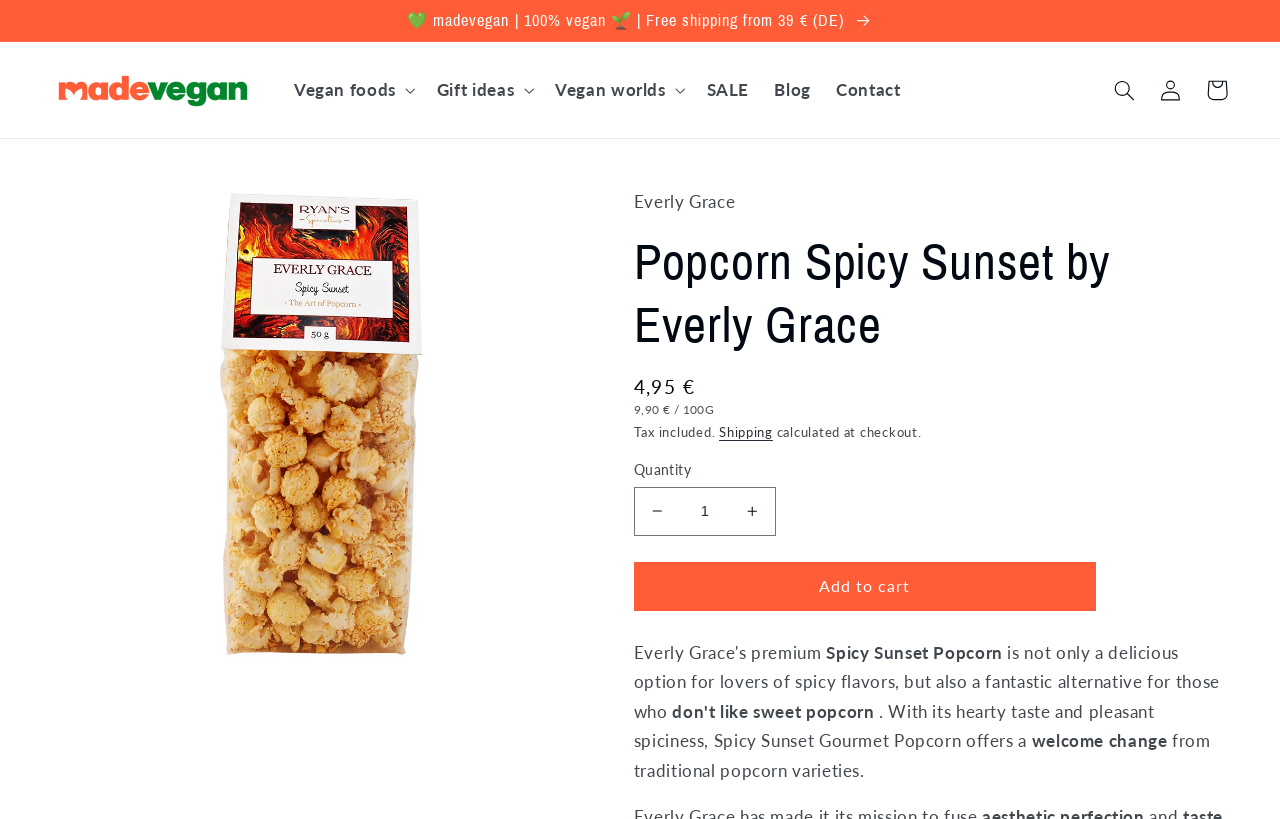Refer to the image and provide an in-depth answer to the question: 
What is the regular price of the product?

I found the regular price by looking at the static text element with the text '4,95 €' which is located near the product information section.